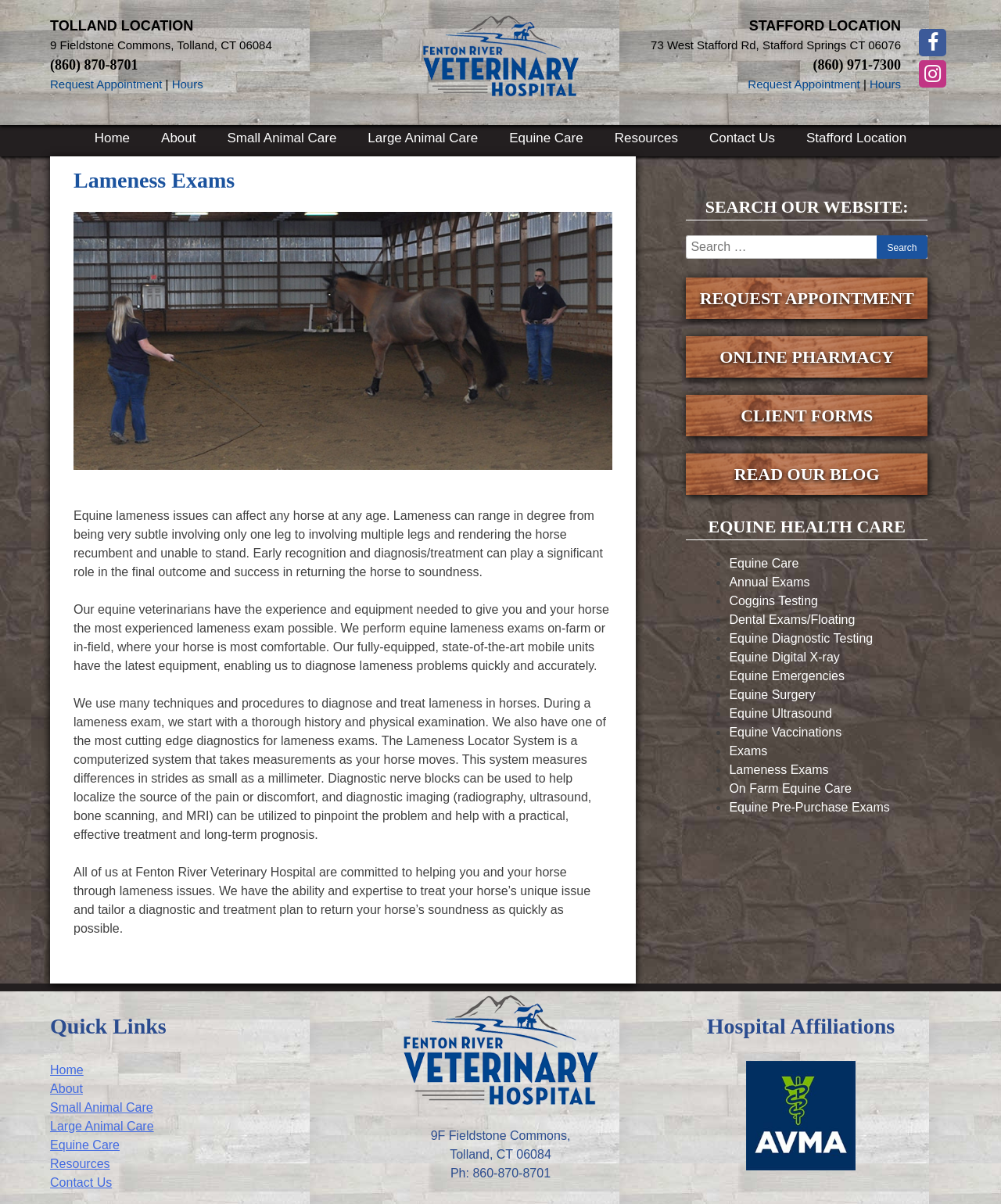Given the description "Small Animal Care", determine the bounding box of the corresponding UI element.

[0.05, 0.914, 0.153, 0.925]